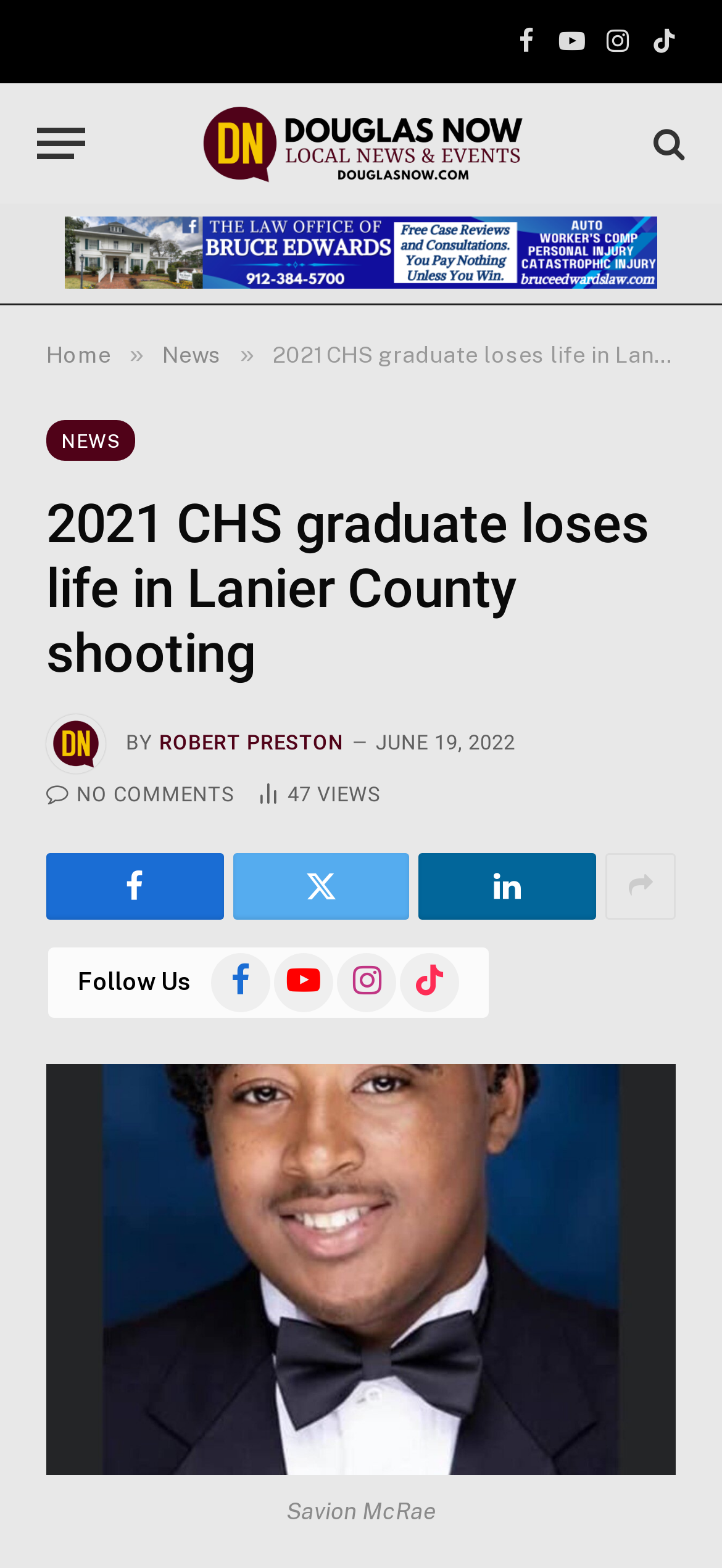Write an elaborate caption that captures the essence of the webpage.

This webpage is about a news article titled "2021 CHS graduate loses life in Lanier County shooting" from Douglas Now. At the top, there are social media links to Facebook, YouTube, Instagram, and TikTok, aligned horizontally. Below them, there is a menu button on the left and a link to Douglas Now on the right, accompanied by the publication's logo.

The main content area has a heading with the article title, followed by a photo of Robert Preston, the author of the article. Below the photo, there is a byline with the author's name and a timestamp indicating the article was published on June 19, 2022.

The article itself is not explicitly described in the accessibility tree, but it likely occupies the majority of the content area. Below the article, there are links to share the article on social media platforms, as well as a counter indicating 47 article views.

On the right side of the content area, there is a section with links to follow Douglas Now on various social media platforms, including Facebook, YouTube, Instagram, and TikTok. At the bottom of the page, there is a submitted photo, accompanied by a caption with the name "Savion McRae".